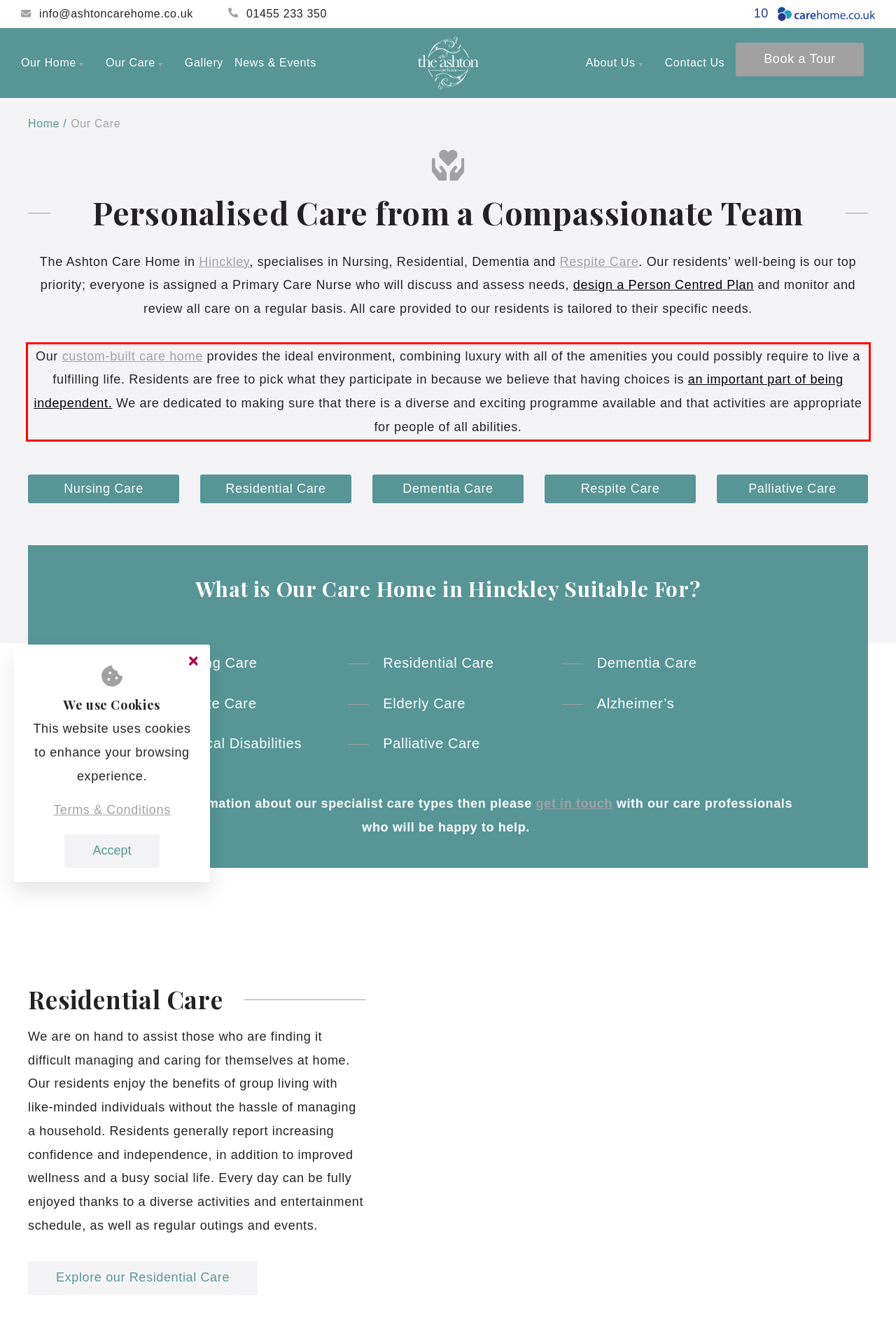Look at the provided screenshot of the webpage and perform OCR on the text within the red bounding box.

Our custom-built care home provides the ideal environment, combining luxury with all of the amenities you could possibly require to live a fulfilling life. Residents are free to pick what they participate in because we believe that having choices is an important part of being independent. We are dedicated to making sure that there is a diverse and exciting programme available and that activities are appropriate for people of all abilities.